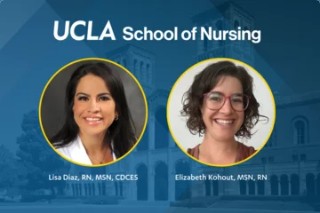What is Elizabeth's degree?
Look at the image and answer the question with a single word or phrase.

MSN